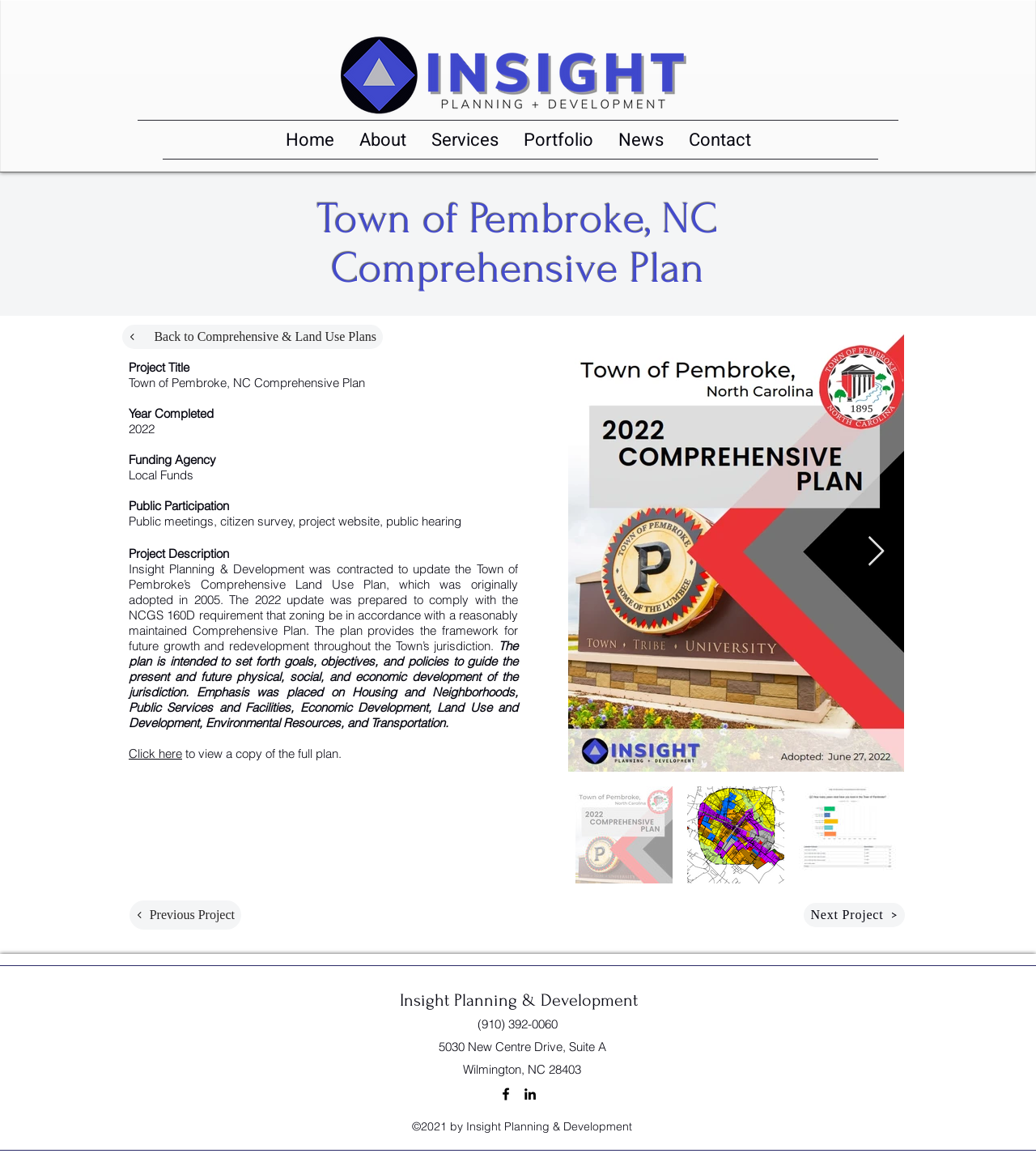What is the purpose of the comprehensive plan?
Analyze the screenshot and provide a detailed answer to the question.

I found the answer by reading the project description in the main section of the webpage, which states that the plan provides the framework for future growth and redevelopment throughout the town's jurisdiction.